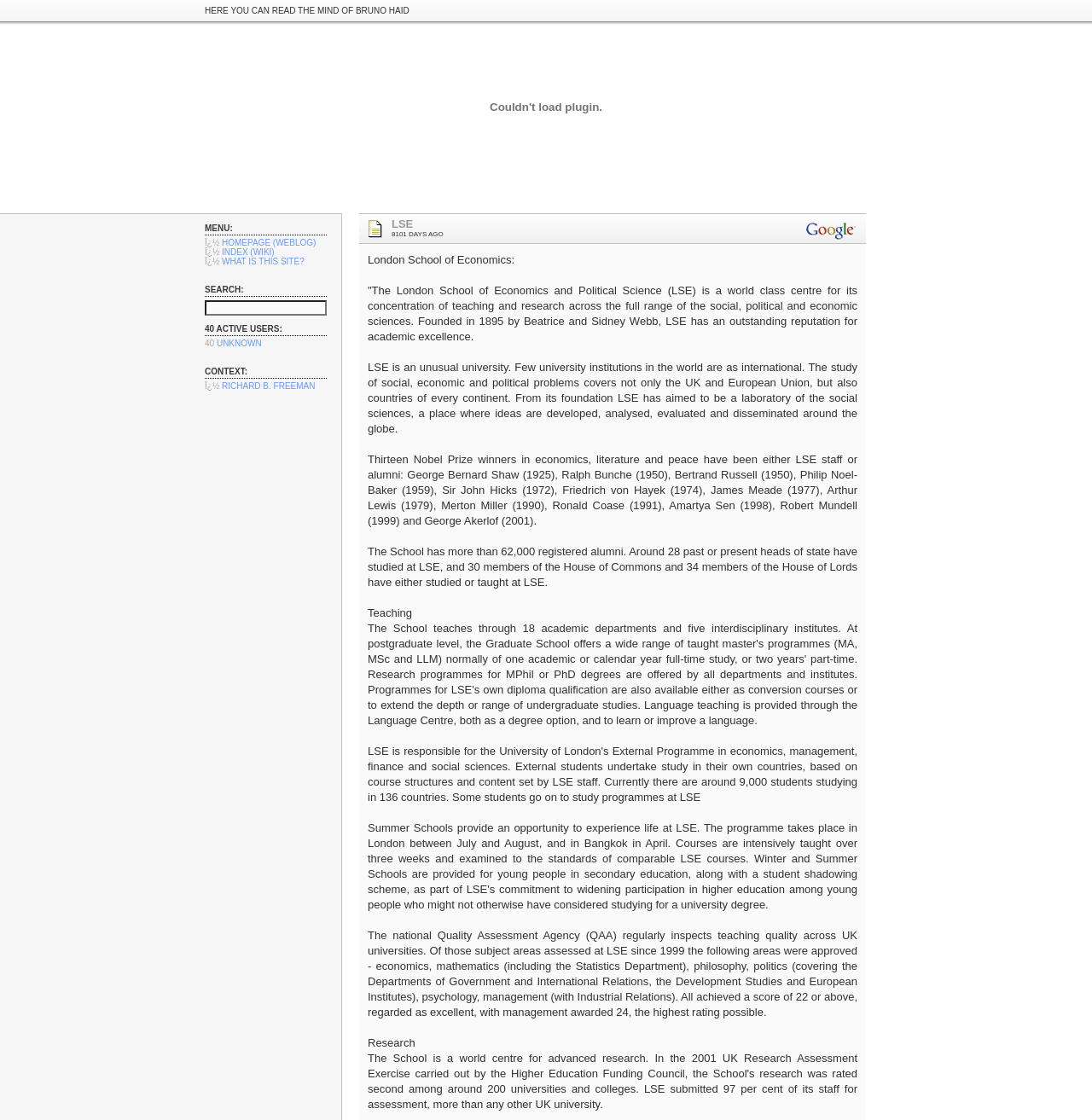Please answer the following question using a single word or phrase: What is the topic of the text that starts with 'The School has more than 62,000 registered alumni'?

Alumni